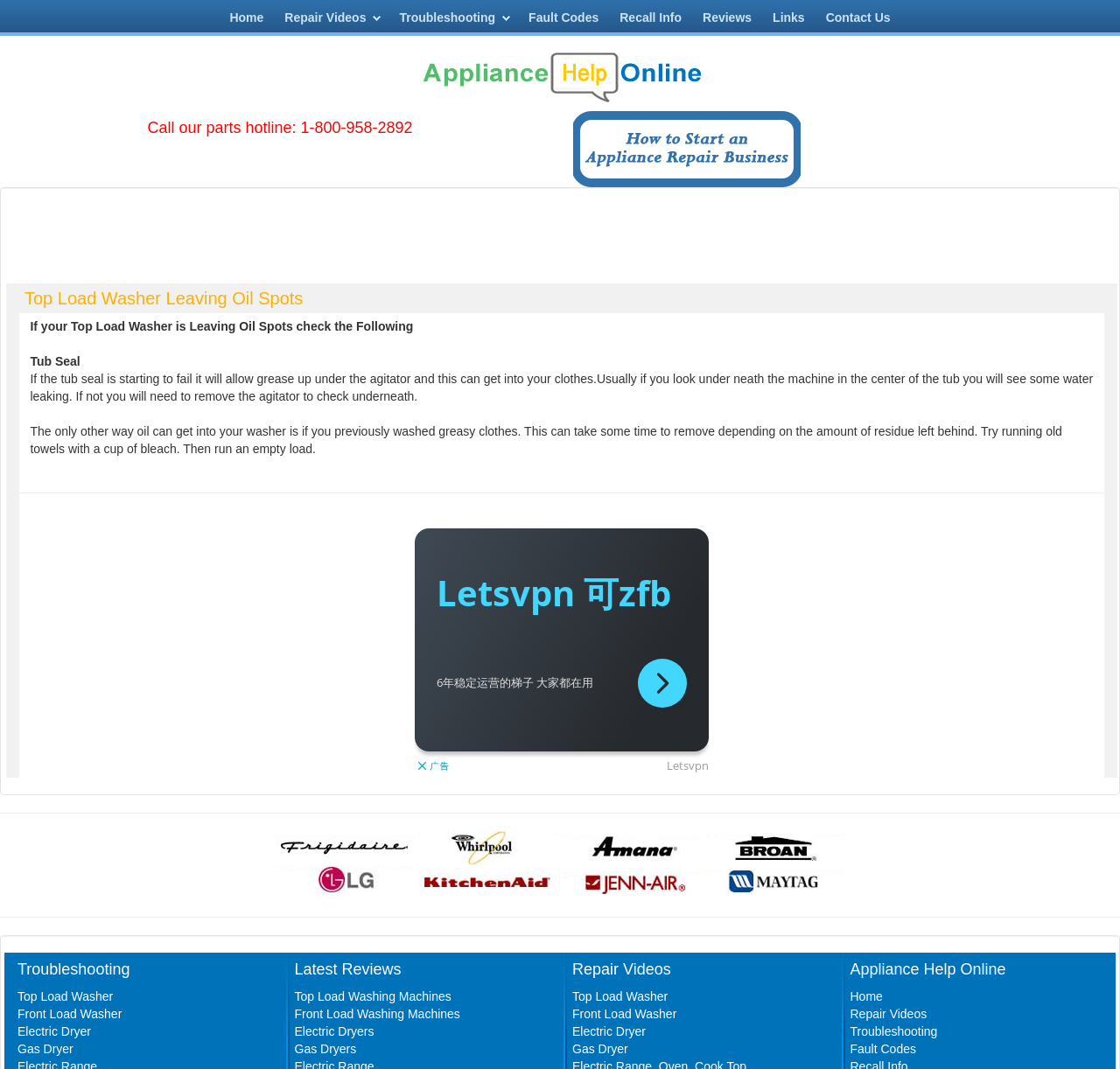Given the element description: "Telljamba Juice", predict the bounding box coordinates of this UI element. The coordinates must be four float numbers between 0 and 1, given as [left, top, right, bottom].

None